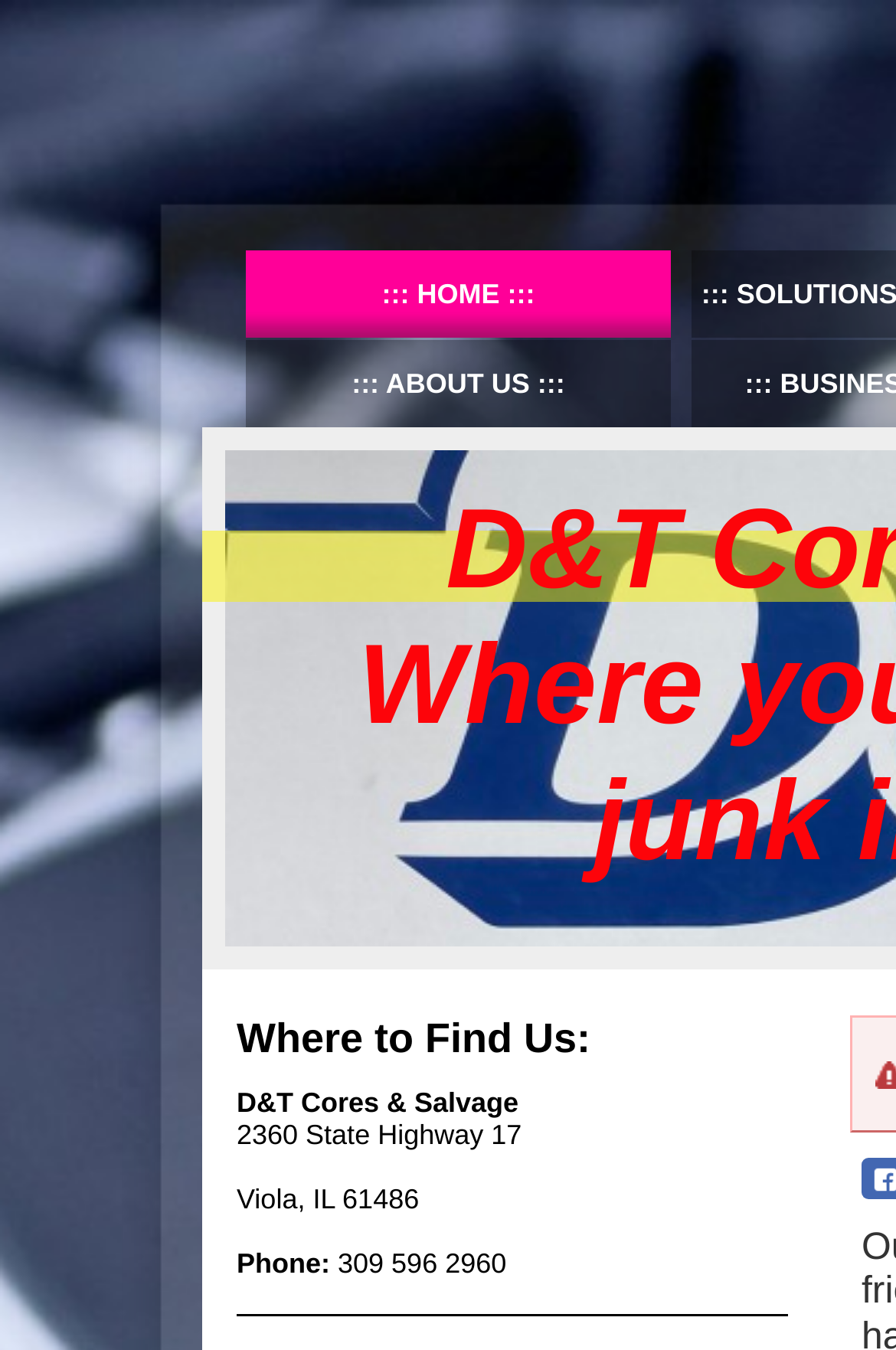Give a short answer to this question using one word or a phrase:
What is the section title above the address?

Where to Find Us: